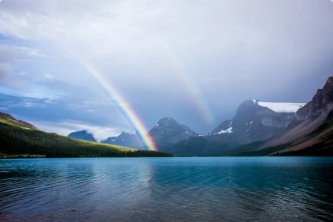Thoroughly describe what you see in the image.

The image depicts a breathtaking landscape featuring a serene body of water surrounded by majestic mountains. A vibrant double rainbow arcs gracefully across the sky, contrasting beautifully against the soft, gray clouds and the blue tones of the water below. The lush greenery of the forested area along the shore reflects in the tranquil waters, while the towering peaks of the mountains, some capped with snow, stand proudly in the background. This stunning natural scene captures the awe-inspiring beauty of the outdoors, evoking a sense of peace and wonder at the marvels of nature.